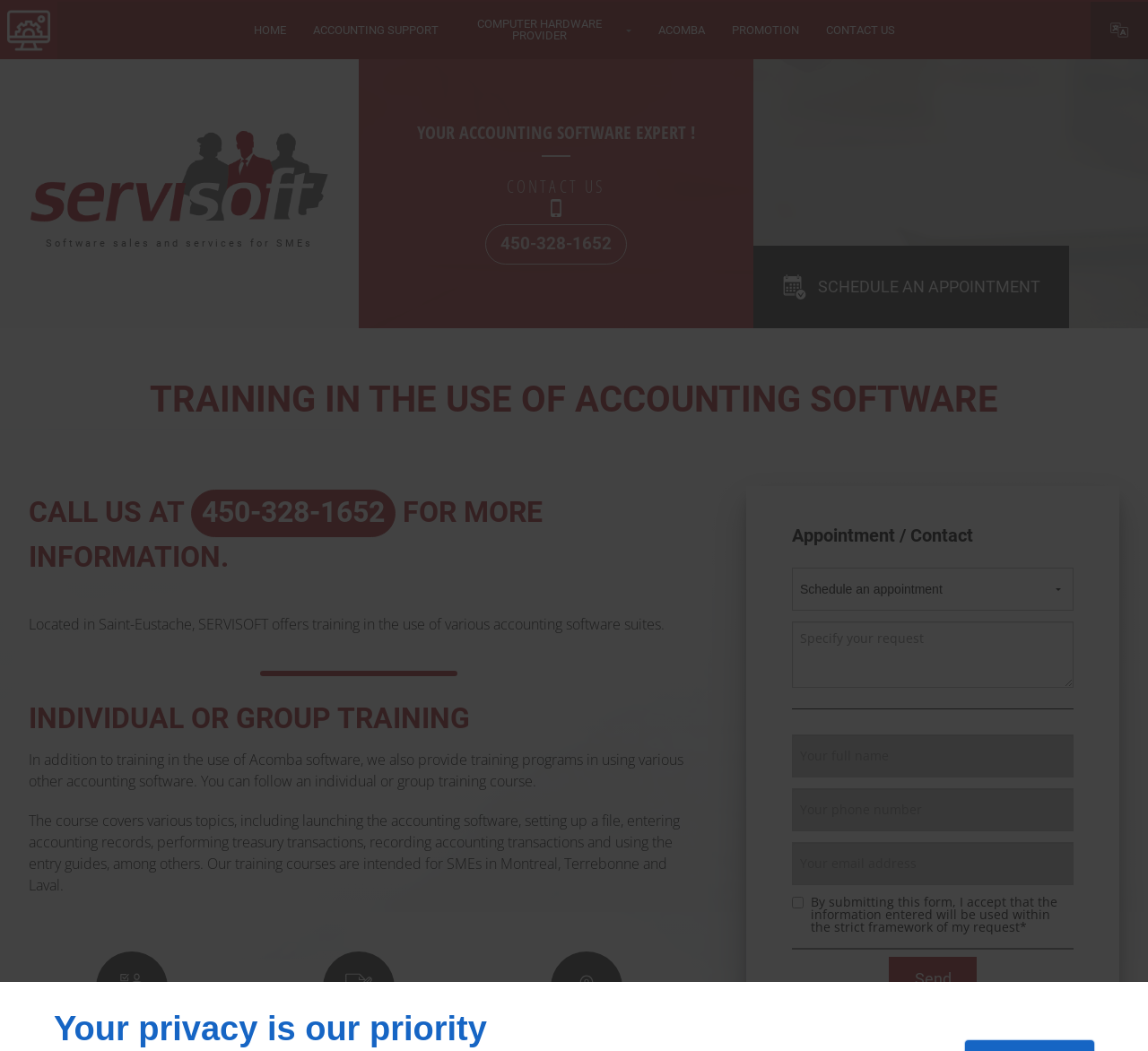What is the purpose of the form at the bottom of the webpage?
Based on the visual information, provide a detailed and comprehensive answer.

The purpose of the form can be found at the top of the form, where it says 'Appointment / Contact'.